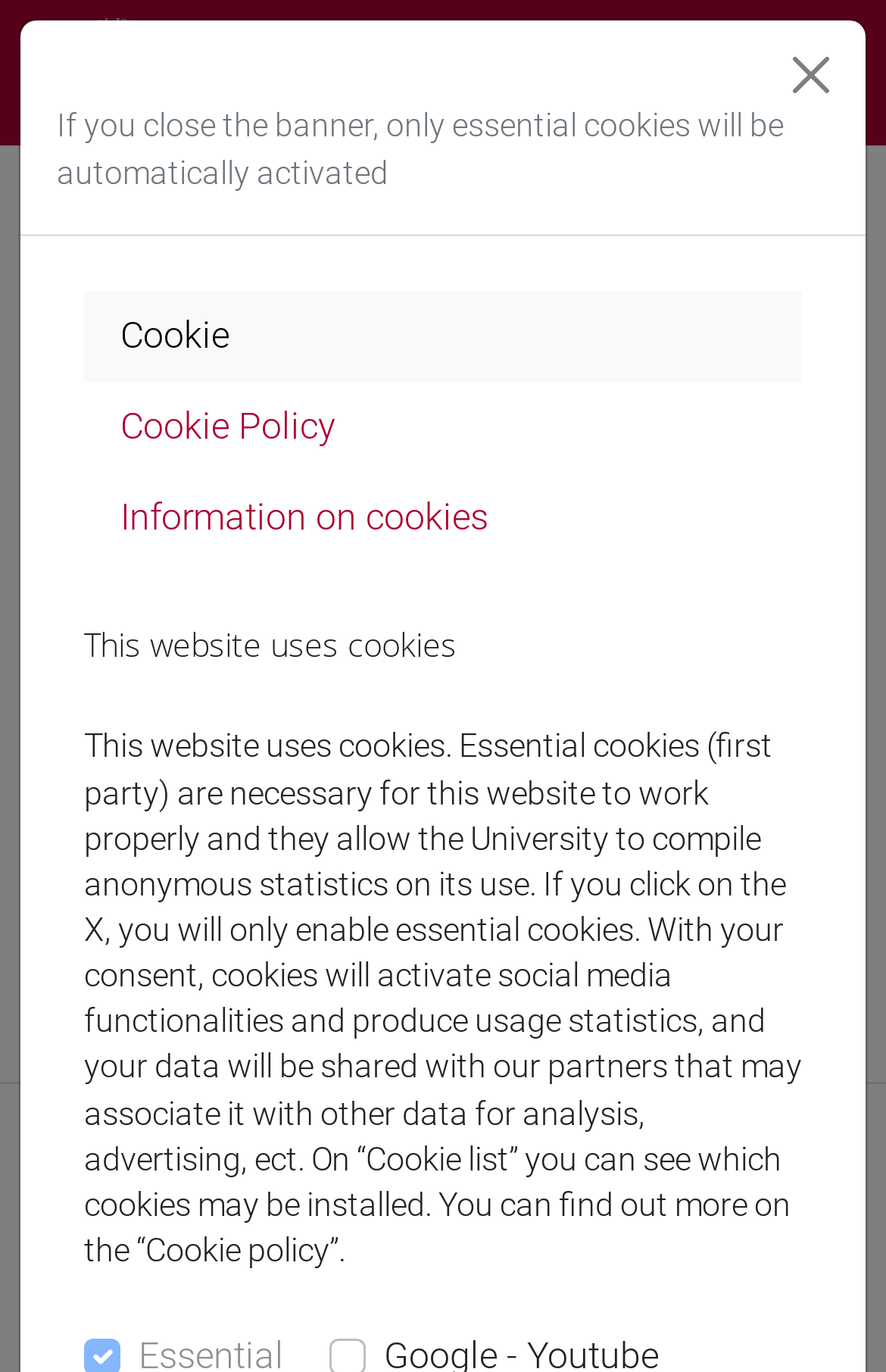What is the role of Margherita GEROLIMETTO?
Kindly offer a comprehensive and detailed response to the question.

I found the answer by looking at the description list on the webpage, where it says 'Roles' and then lists 'Member of the Commission for the Enhancement of Knowledge (DEC)'.